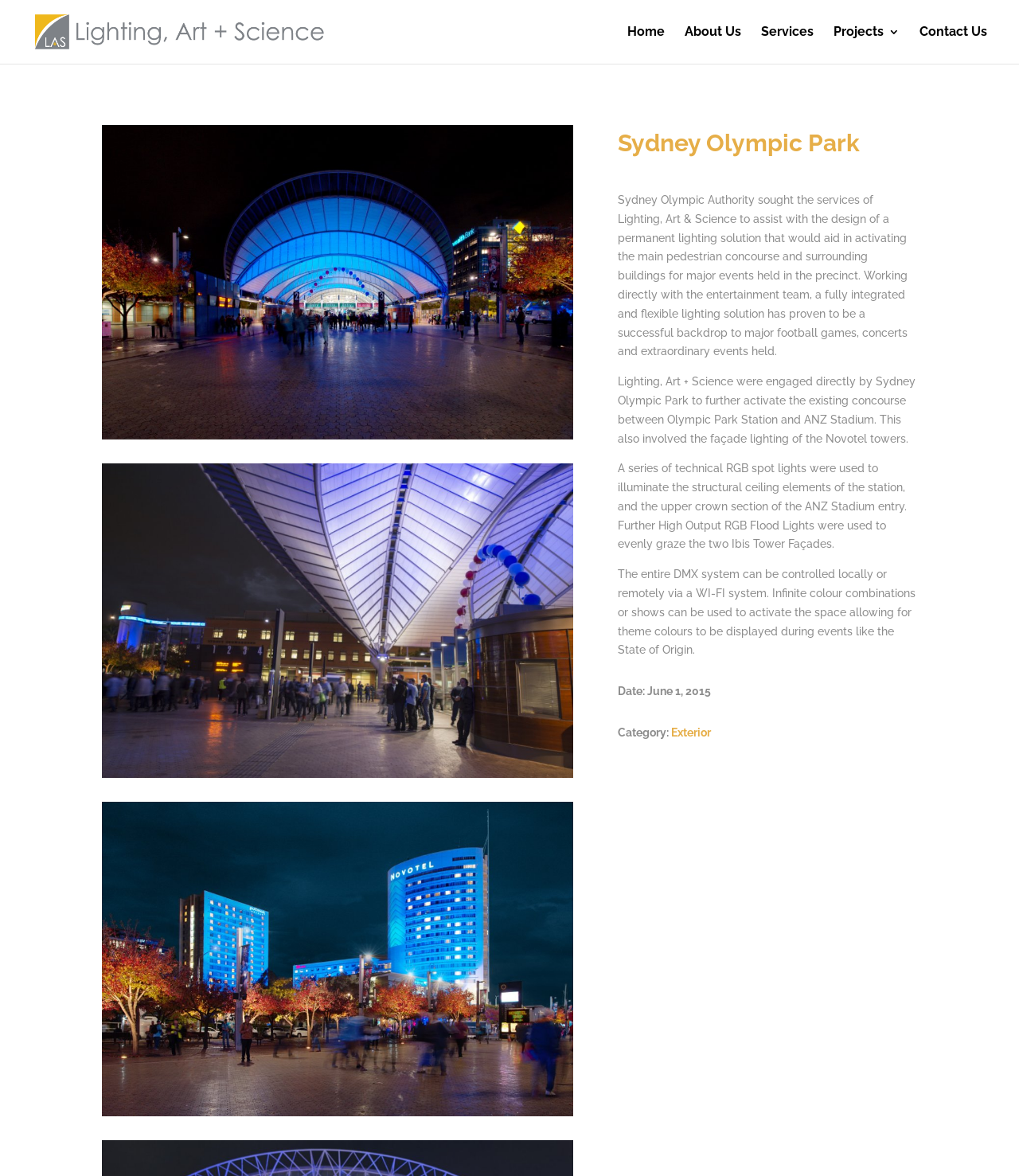Extract the heading text from the webpage.

Sydney Olympic Park